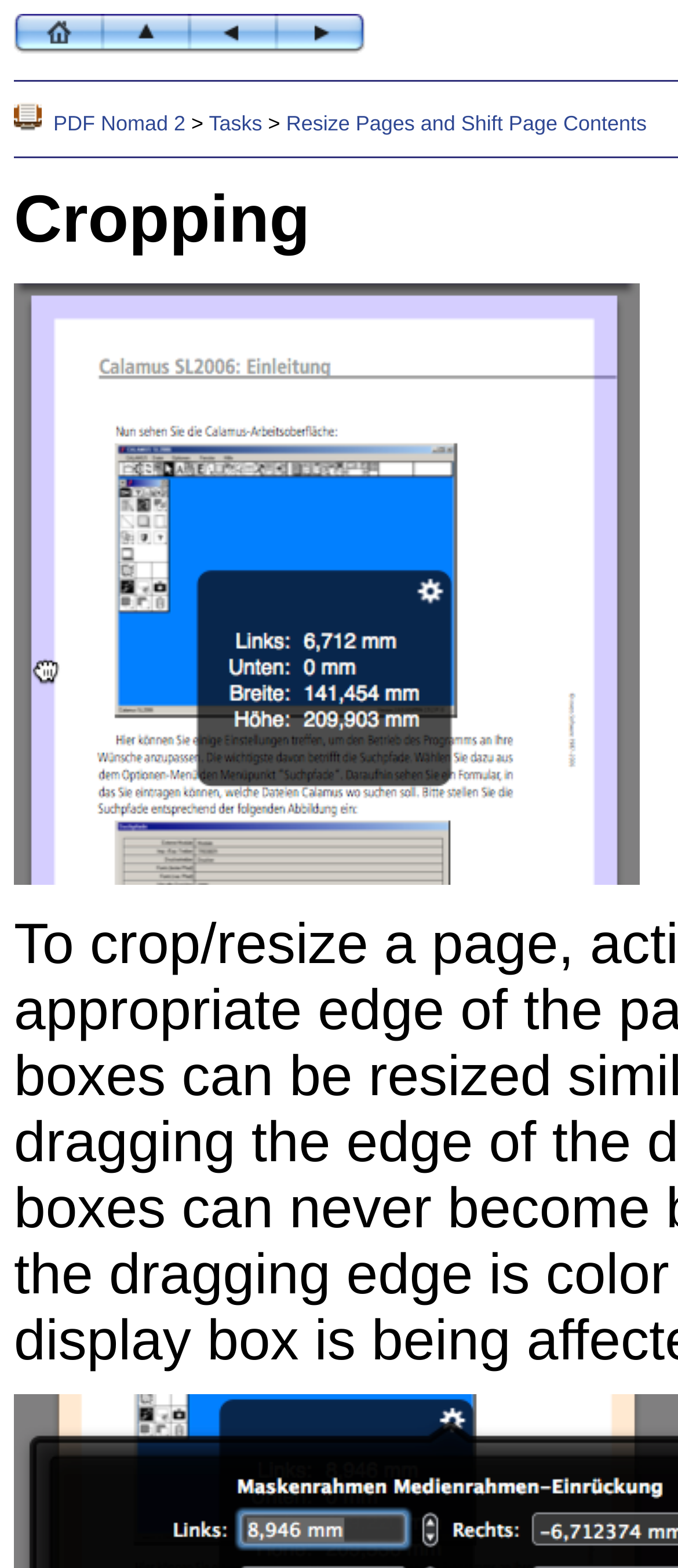Refer to the element description PDF Nomad 2 and identify the corresponding bounding box in the screenshot. Format the coordinates as (top-left x, top-left y, bottom-right x, bottom-right y) with values in the range of 0 to 1.

[0.079, 0.071, 0.274, 0.086]